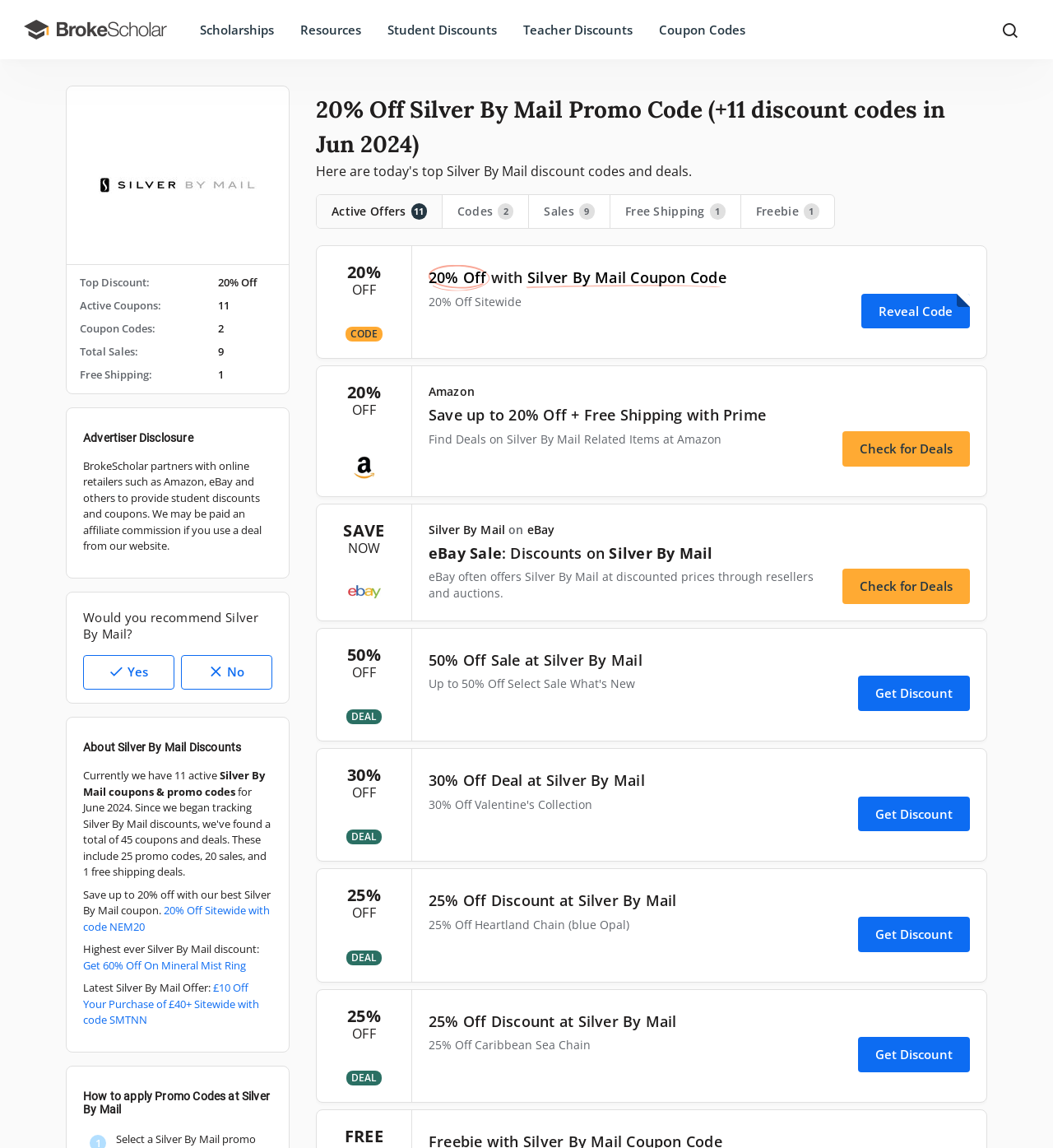Find the bounding box coordinates for the HTML element specified by: "alt="BrokeScholar" title="BrokeScholar"".

[0.022, 0.017, 0.159, 0.034]